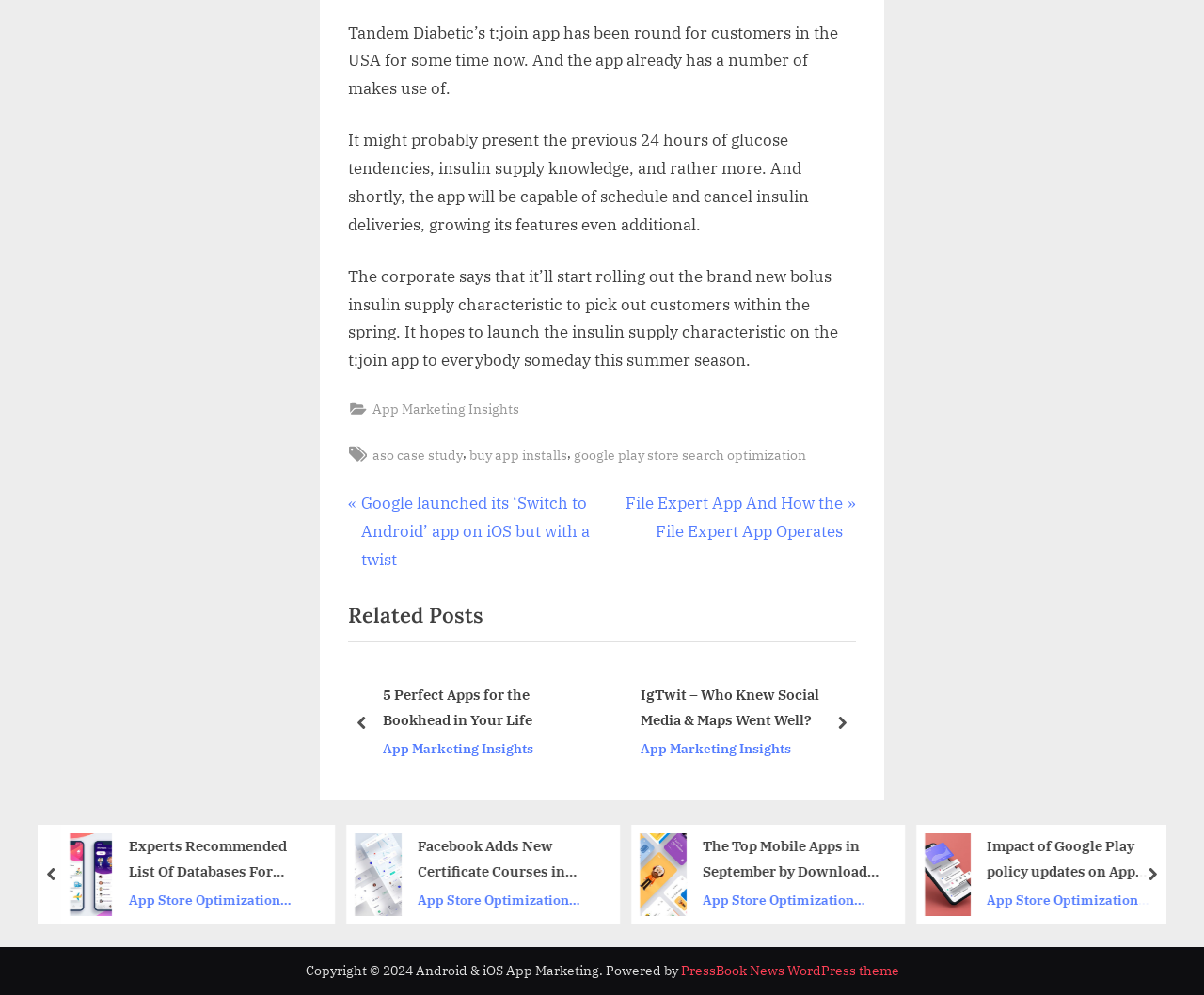Please identify the bounding box coordinates of the element that needs to be clicked to perform the following instruction: "read about our research".

None